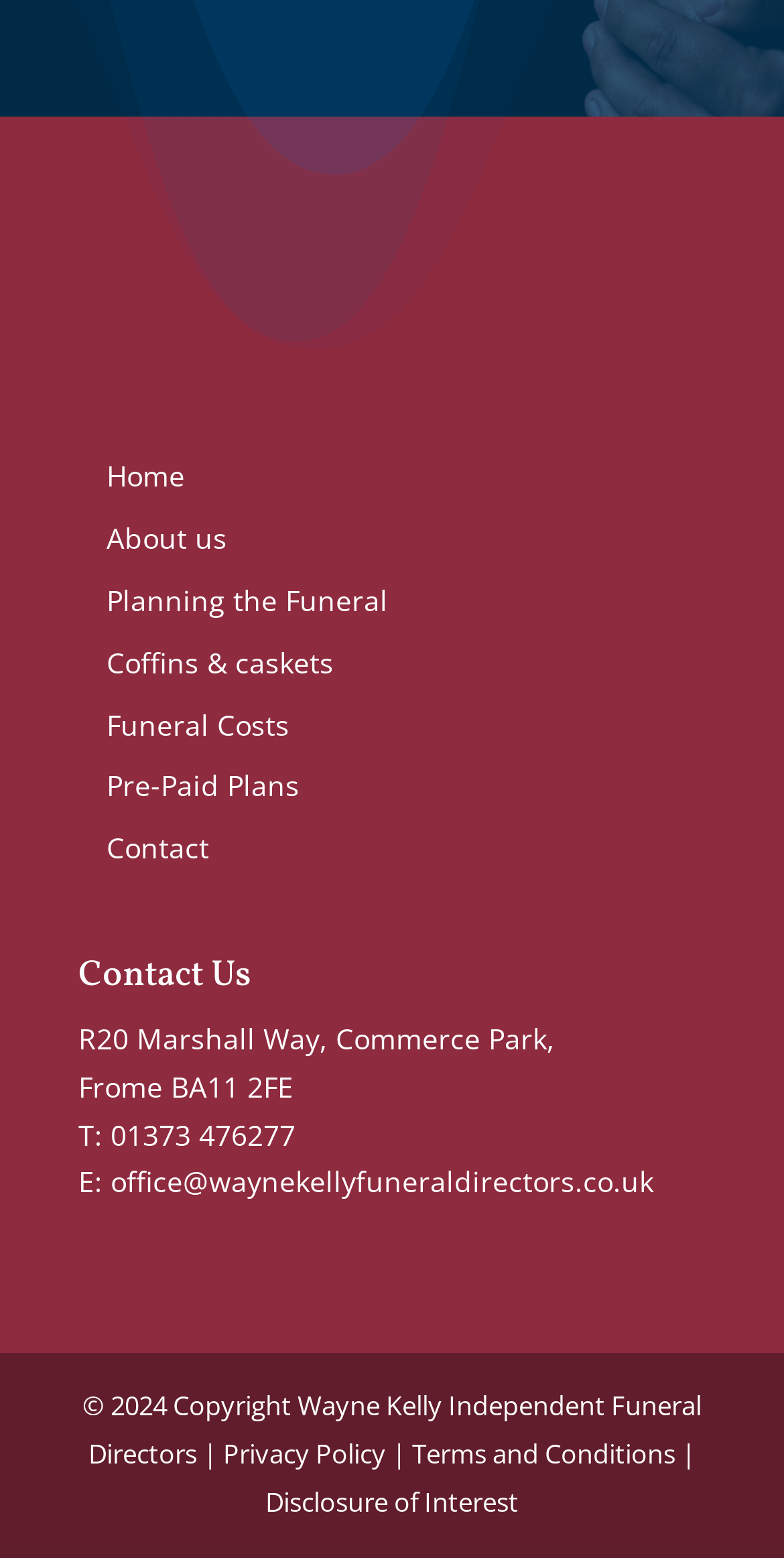What is the email address of the funeral home?
Give a single word or phrase as your answer by examining the image.

office@waynekellyfuneraldirectors.co.uk